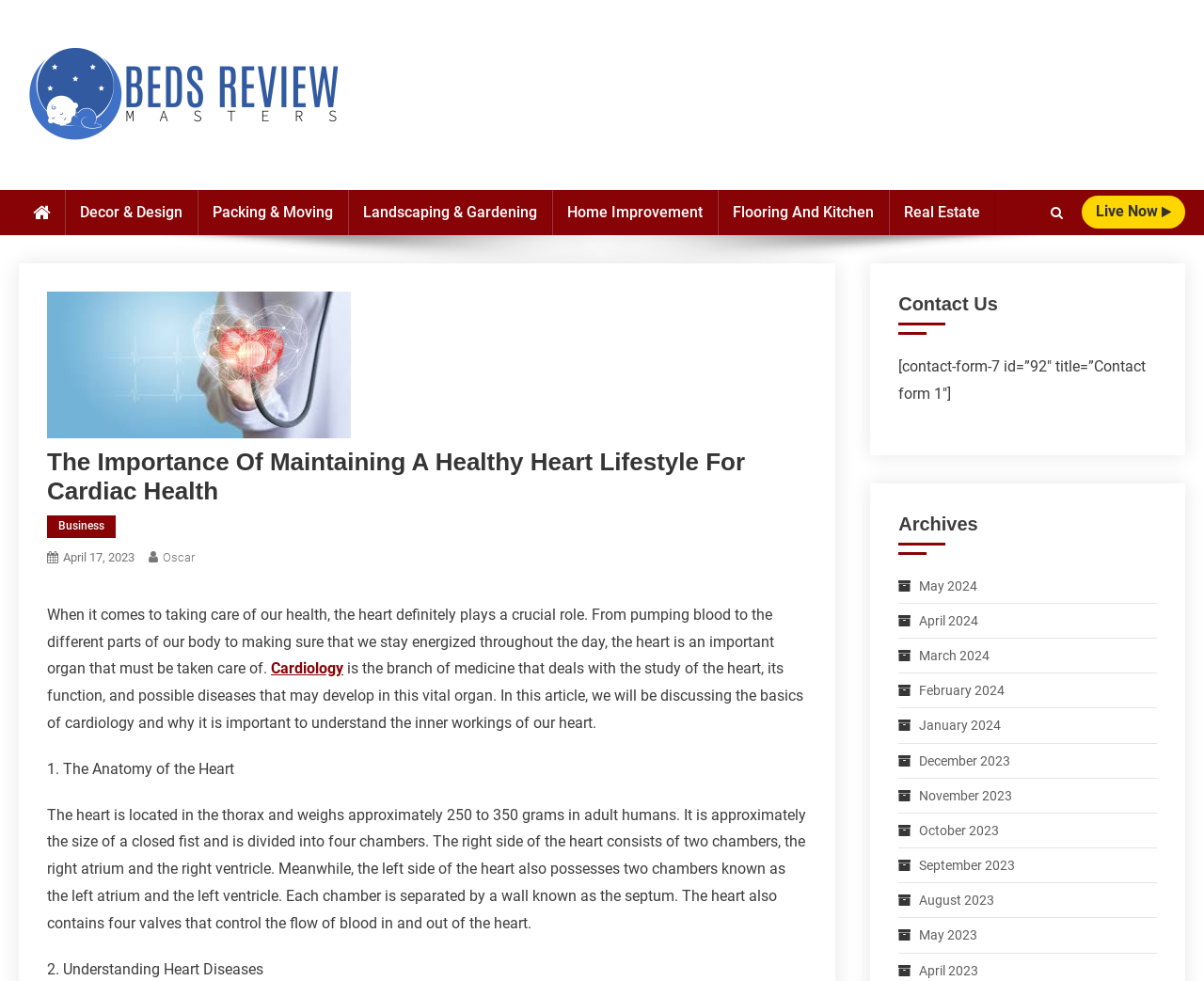How many archives are listed?
Using the information presented in the image, please offer a detailed response to the question.

There are 12 archives listed, which are from May 2024 to April 2023, with each month having a link.